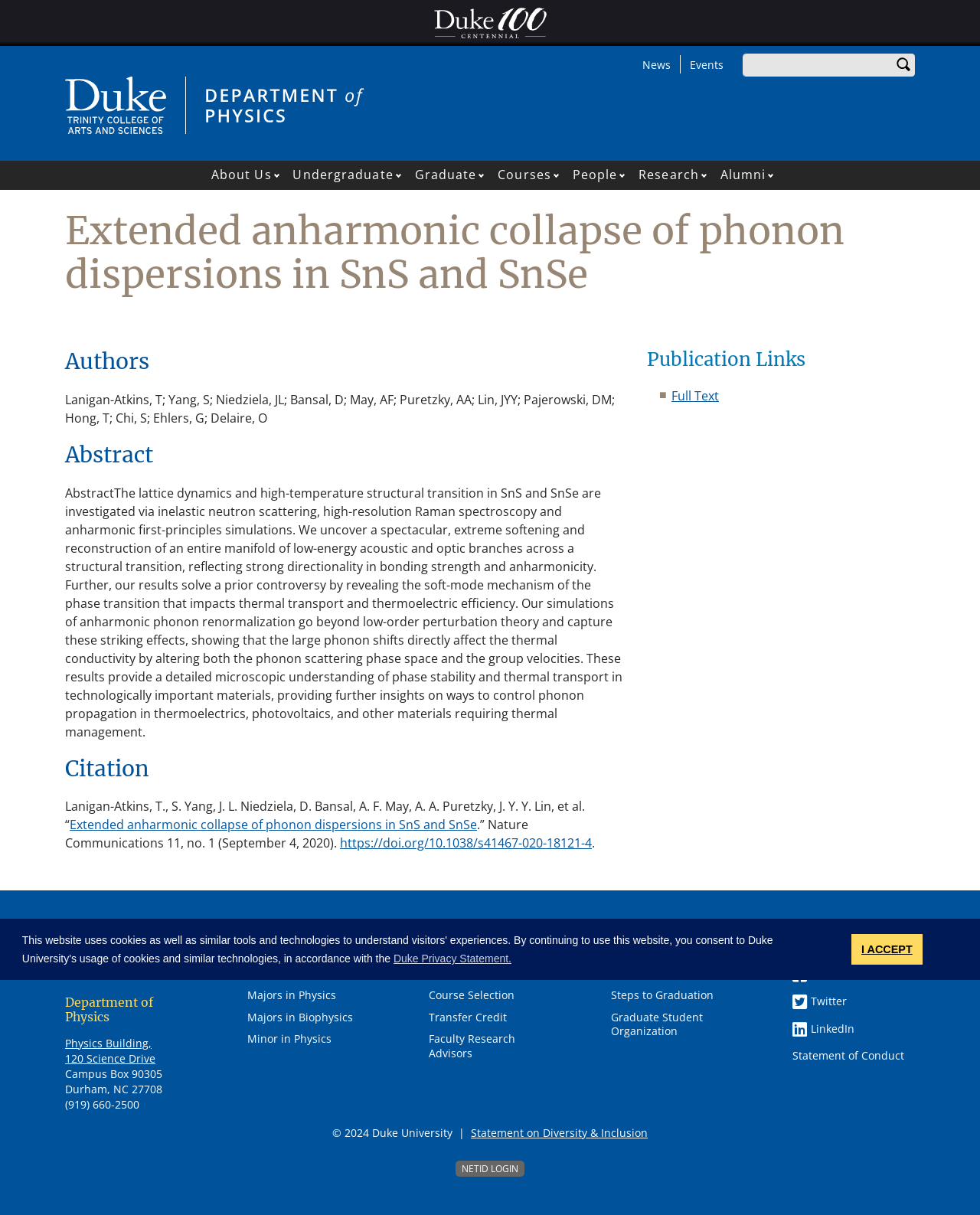Answer the question briefly using a single word or phrase: 
What is the topic of the research paper?

Phonon dispersions in SnS and SnSe